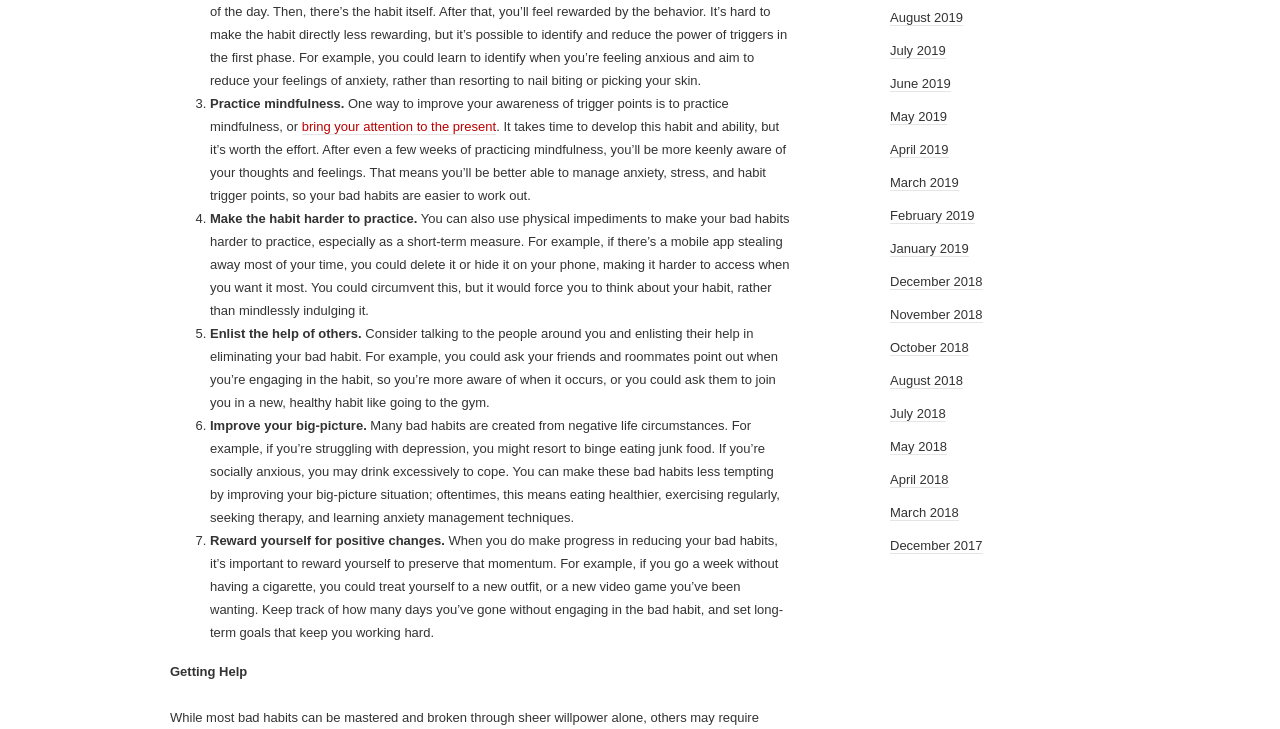Find and provide the bounding box coordinates for the UI element described with: "December 2017".

[0.695, 0.738, 0.768, 0.76]